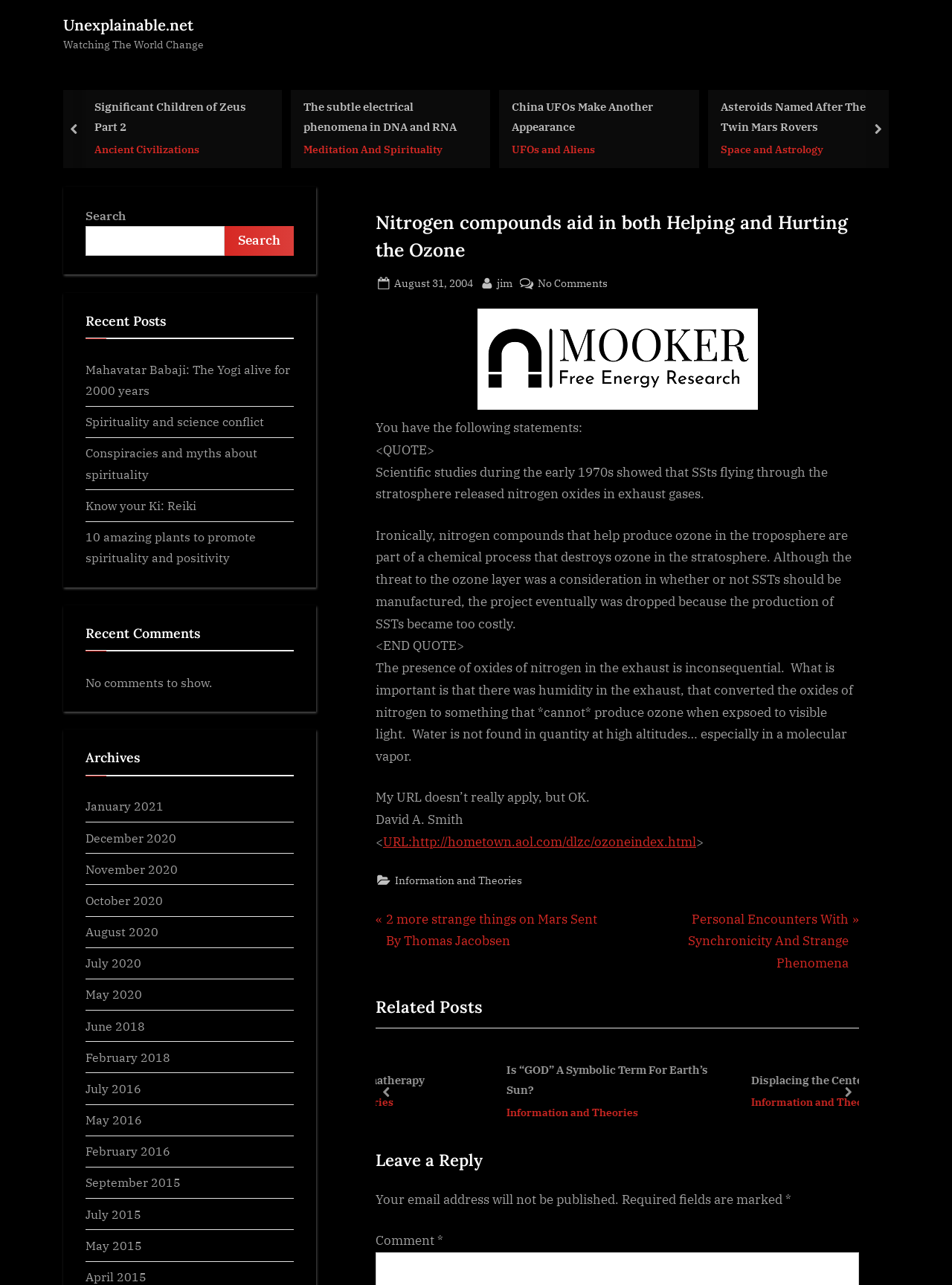Your task is to extract the text of the main heading from the webpage.

Nitrogen compounds aid in both Helping and Hurting the Ozone